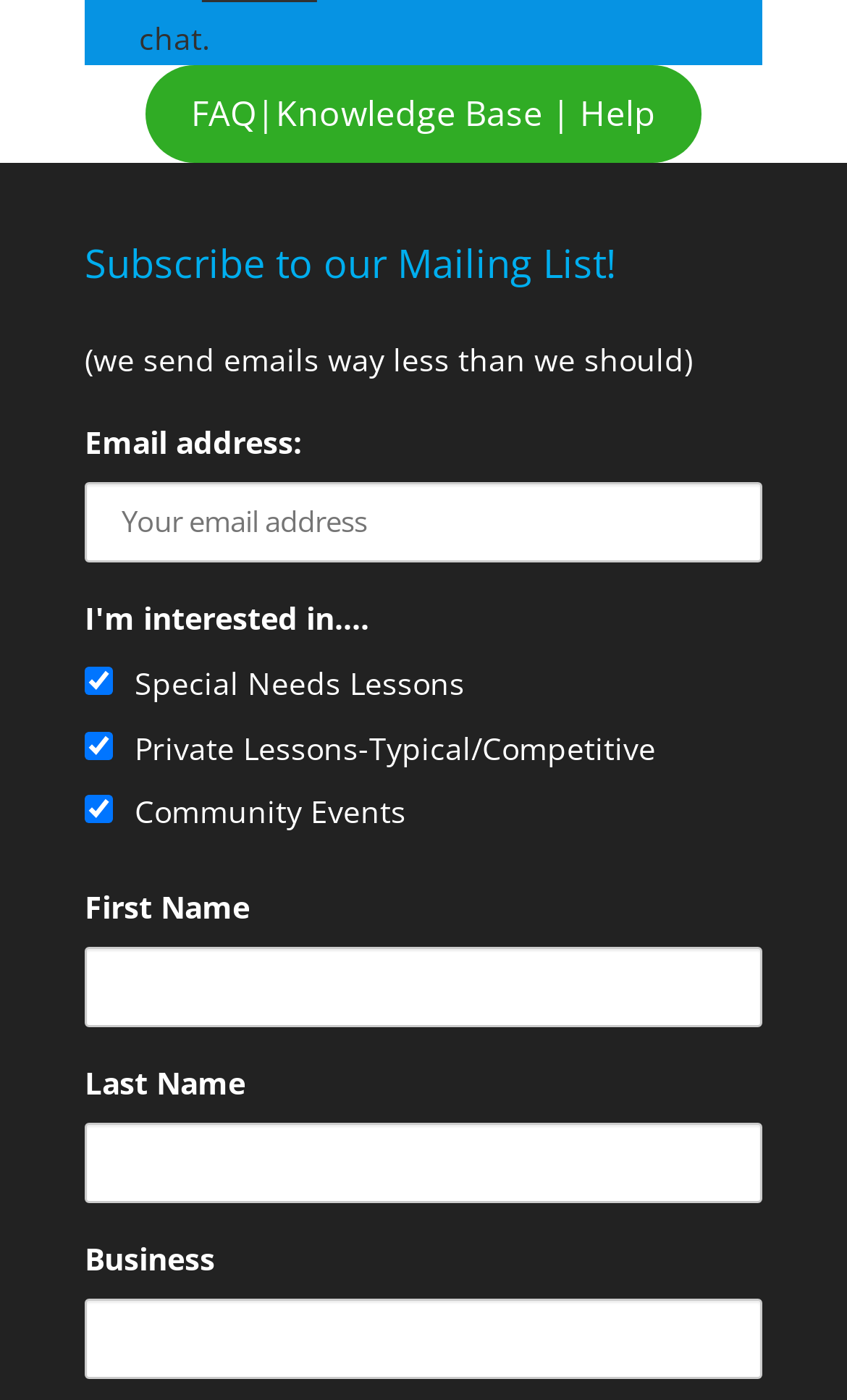Find and provide the bounding box coordinates for the UI element described with: "parent_node: Business name="MMERGE4"".

[0.1, 0.927, 0.9, 0.984]